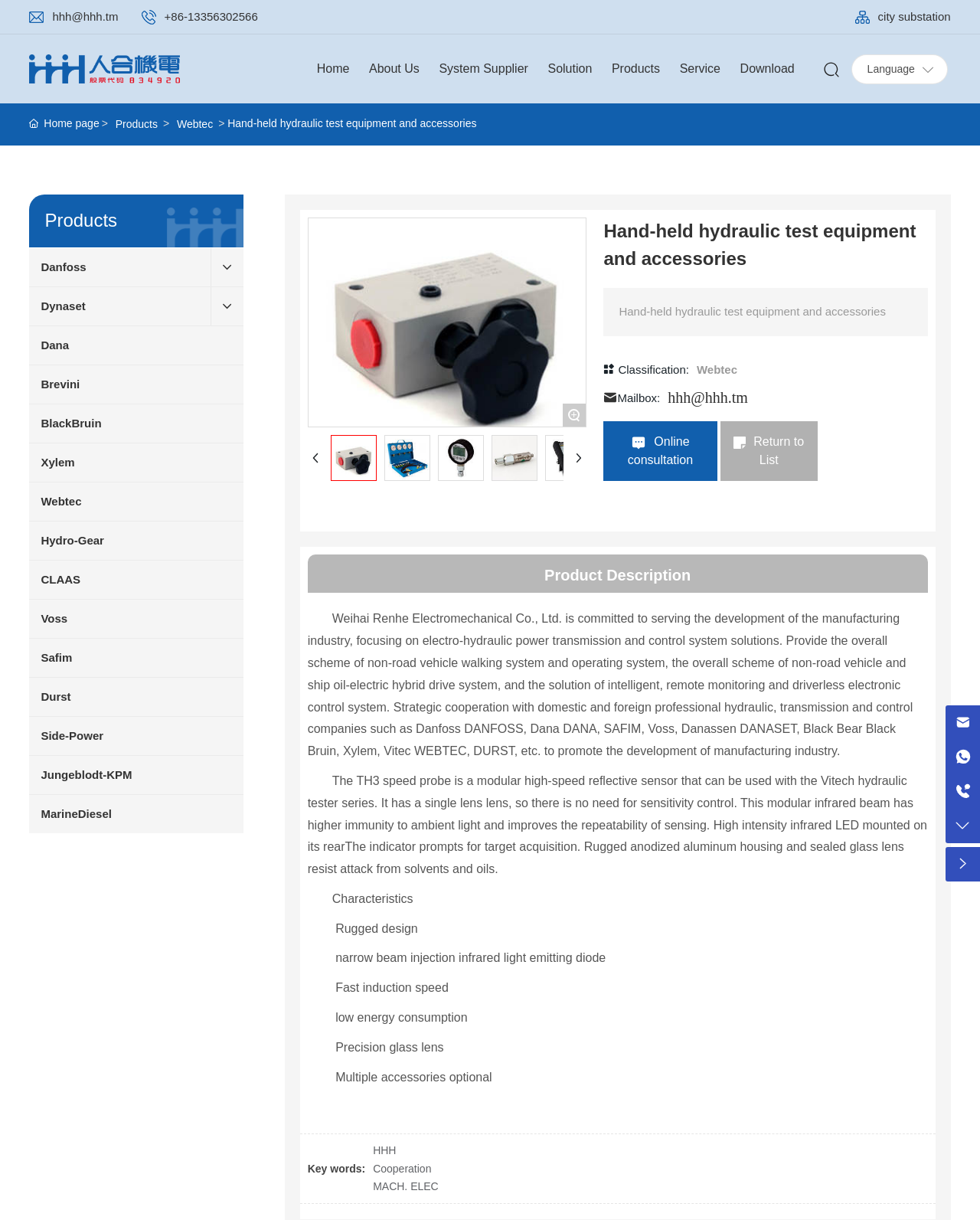What is the purpose of the company's solutions?
Kindly answer the question with as much detail as you can.

The company provides overall schemes and solutions for non-road vehicle walking systems, operating systems, and ship oil-electric hybrid drive systems, aiming to promote the development of the manufacturing industry.